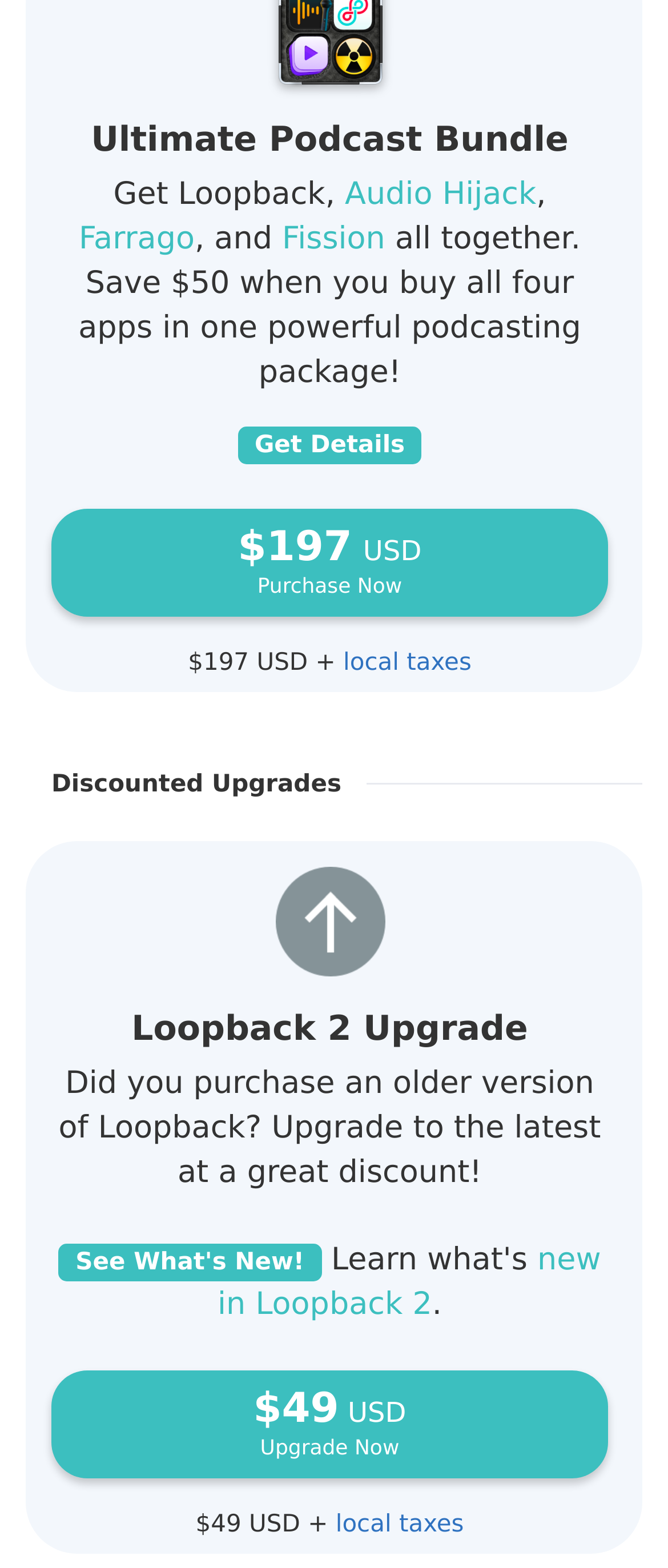What is the discount for upgrading to Loopback 2? Please answer the question using a single word or phrase based on the image.

$49 USD